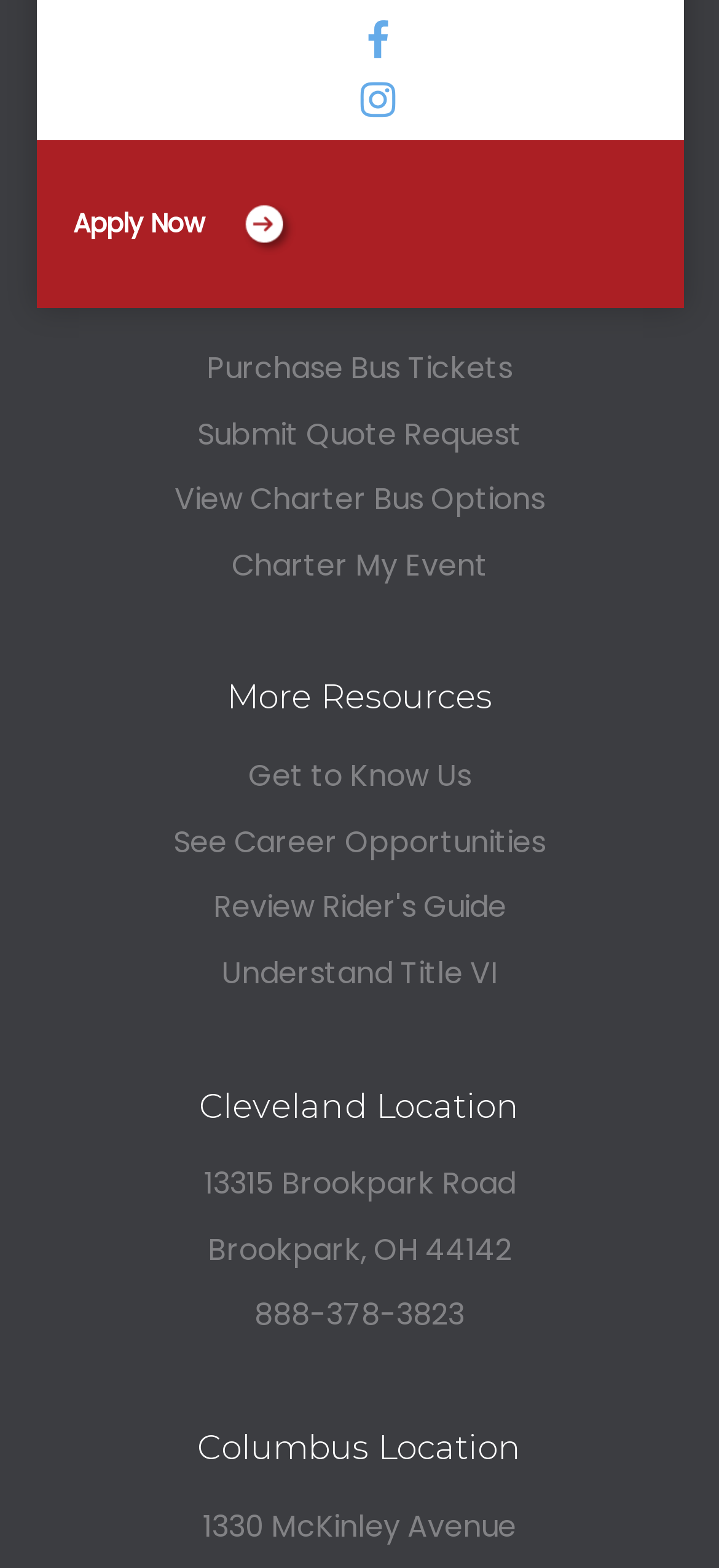What is the main topic of the 'More Resources' section?
Identify the answer in the screenshot and reply with a single word or phrase.

About the company